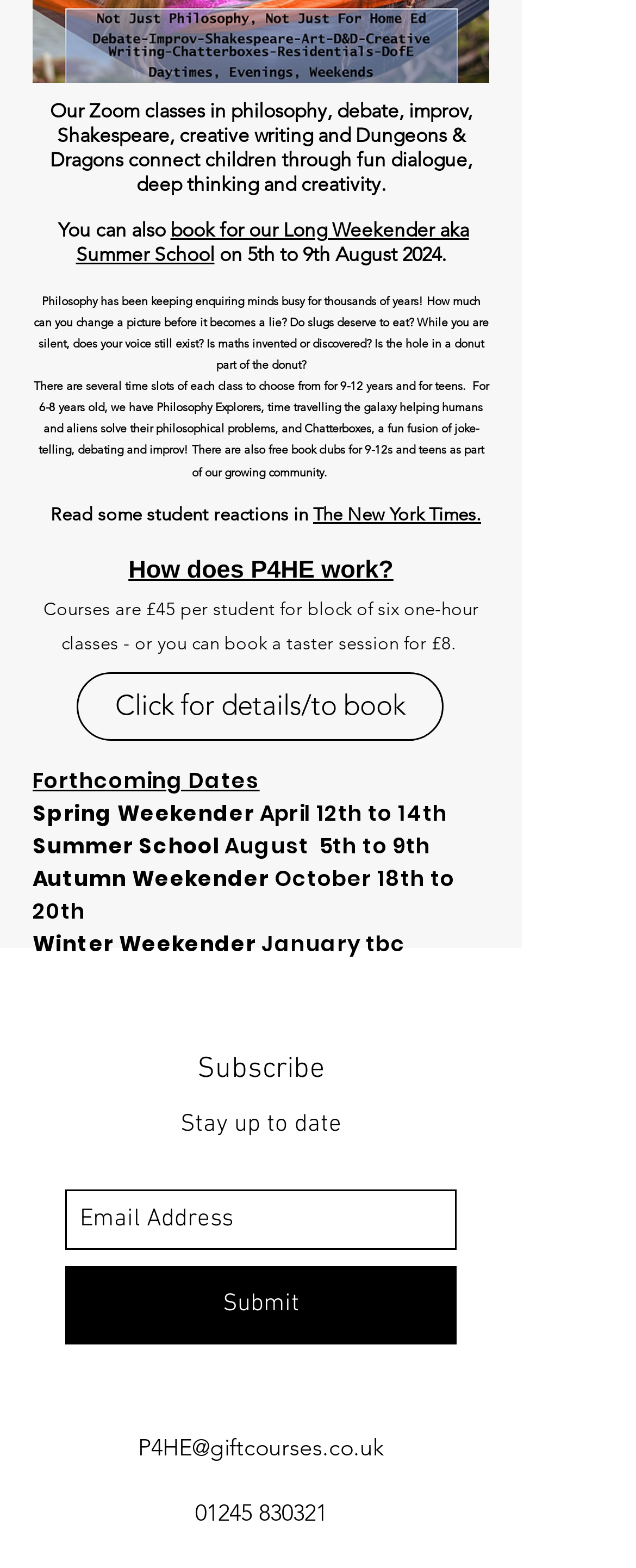Bounding box coordinates are specified in the format (top-left x, top-left y, bottom-right x, bottom-right y). All values are floating point numbers bounded between 0 and 1. Please provide the bounding box coordinate of the region this sentence describes: Board of Directors

None